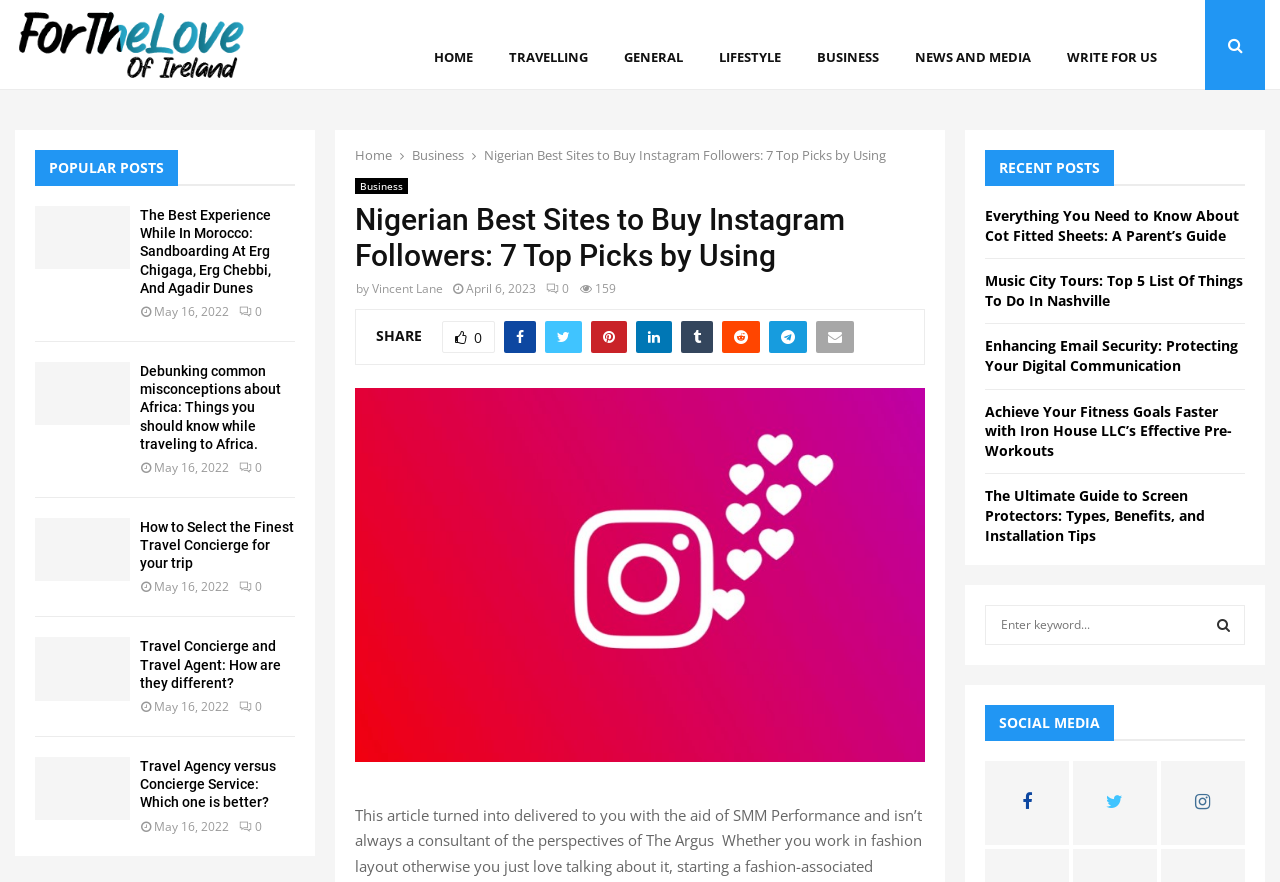Answer briefly with one word or phrase:
What is the topic of the main article?

Nigerian Best Sites to Buy Instagram Followers